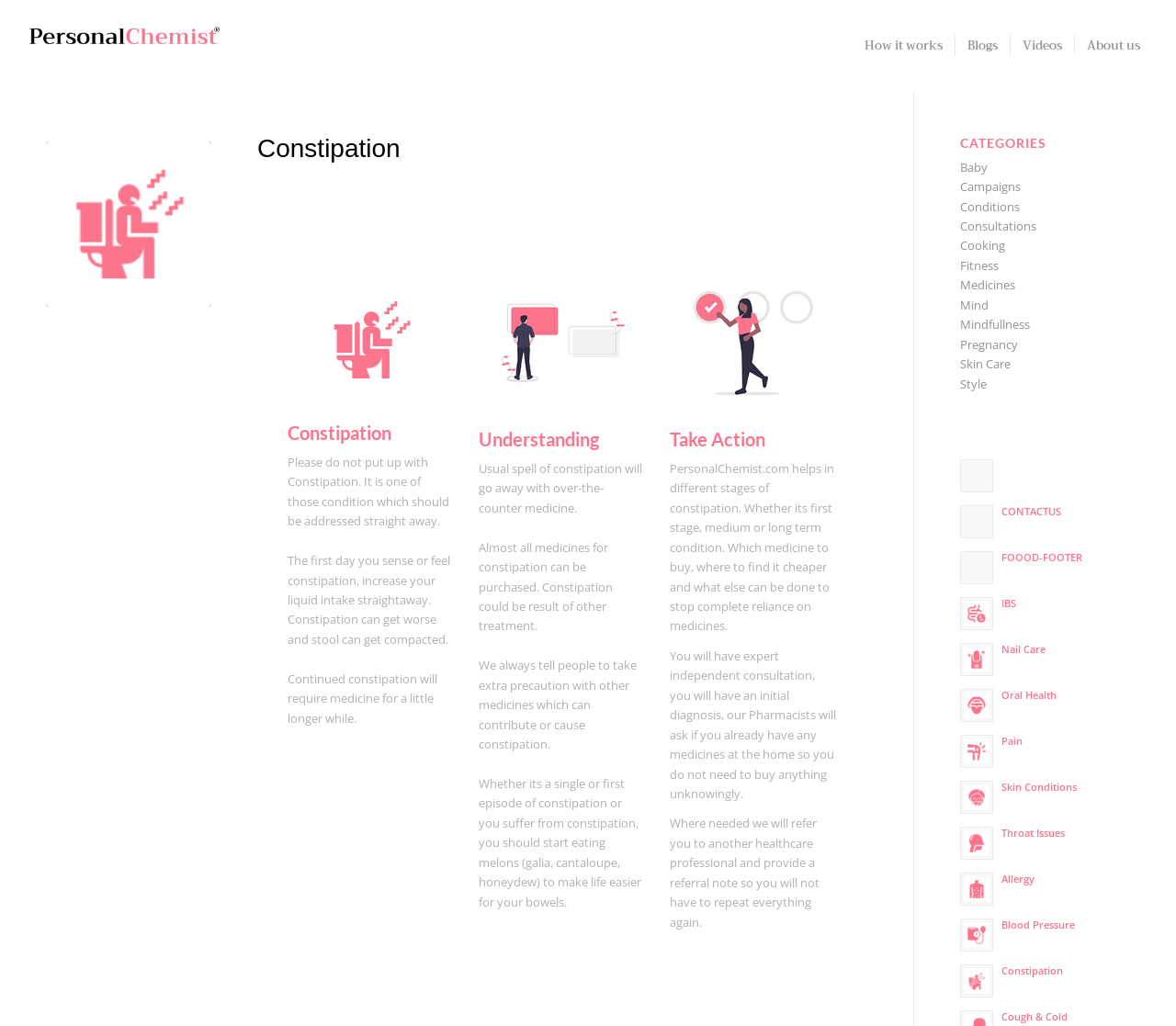With reference to the image, please provide a detailed answer to the following question: What is the purpose of PersonalChemist.com?

Based on the webpage content, PersonalChemist.com helps in different stages of constipation, providing expert independent consultation, initial diagnosis, and guidance on what medicines to buy and where to find them cheaper.